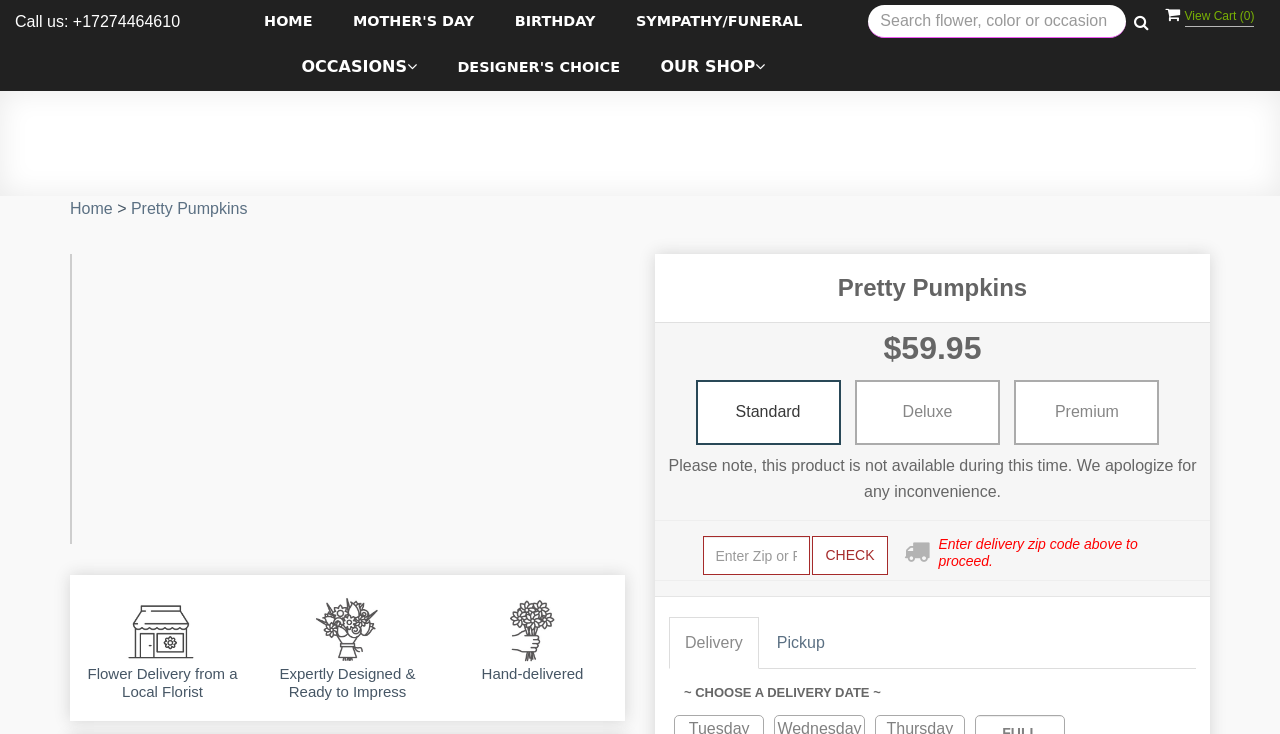Can you pinpoint the bounding box coordinates for the clickable element required for this instruction: "Search Research Projects"? The coordinates should be four float numbers between 0 and 1, i.e., [left, top, right, bottom].

None